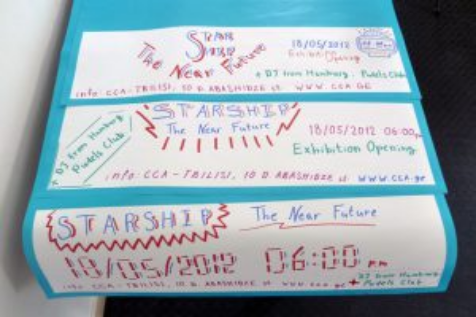Provide a thorough description of the contents of the image.

The image showcases a vibrant and creatively designed promotional piece for an event titled "STARSHIP: The Near Future." Dates and times for the exhibition opening on May 18, 2012, at 6:00 PM are prominently displayed, along with details that suggest it is associated with a venue in Hamburg, likely a cultural or artistic space. The playful use of color, hand-drawn elements, and varying text styles contribute to a dynamic look, conveying a sense of excitement and creativity surrounding the event. The image captures not just the information about the exhibition but also reflects a contemporary artistic aesthetic, making it an engaging visual announcement.